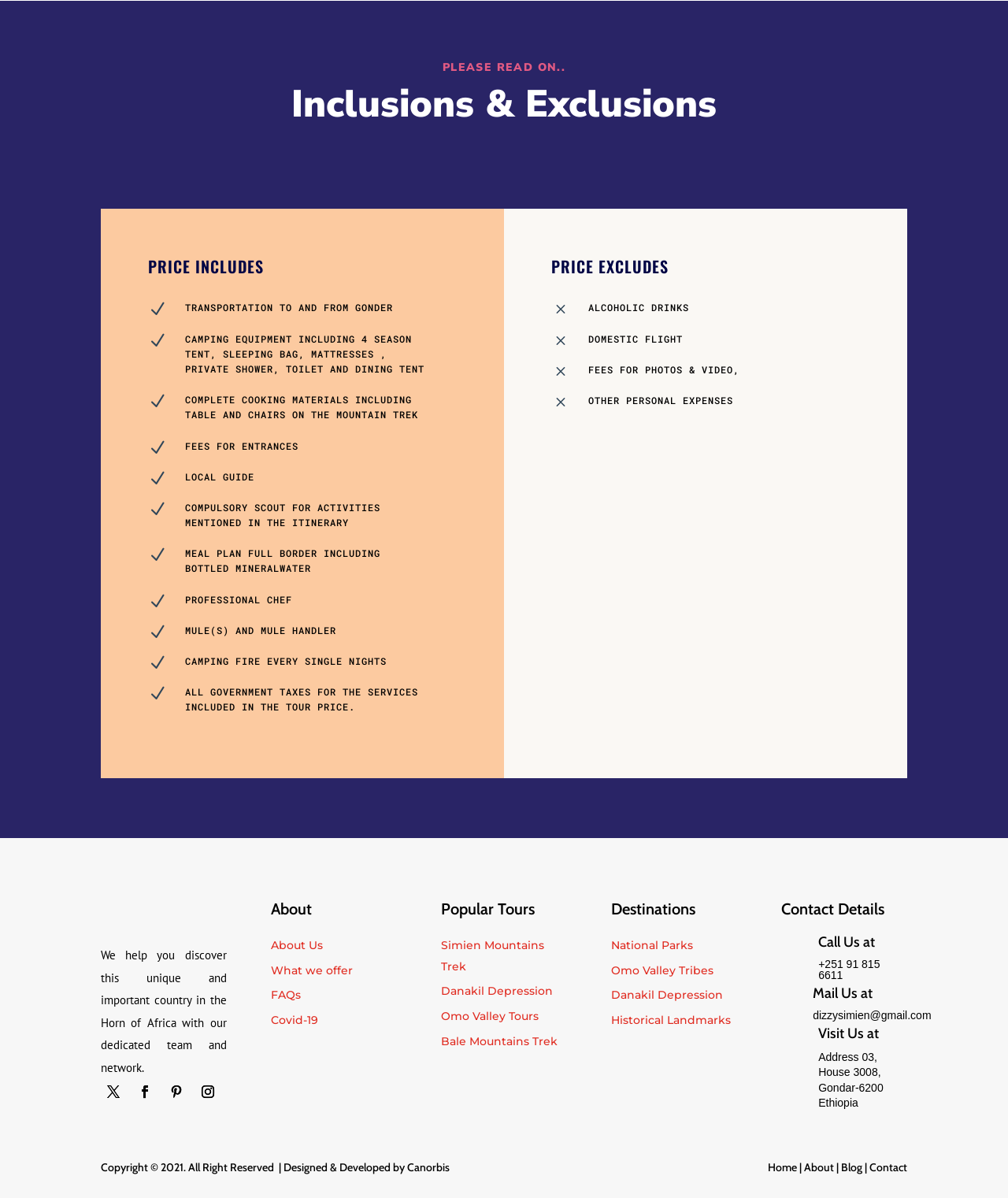Using a single word or phrase, answer the following question: 
What is the name of the tour operator?

Dizzy Simien